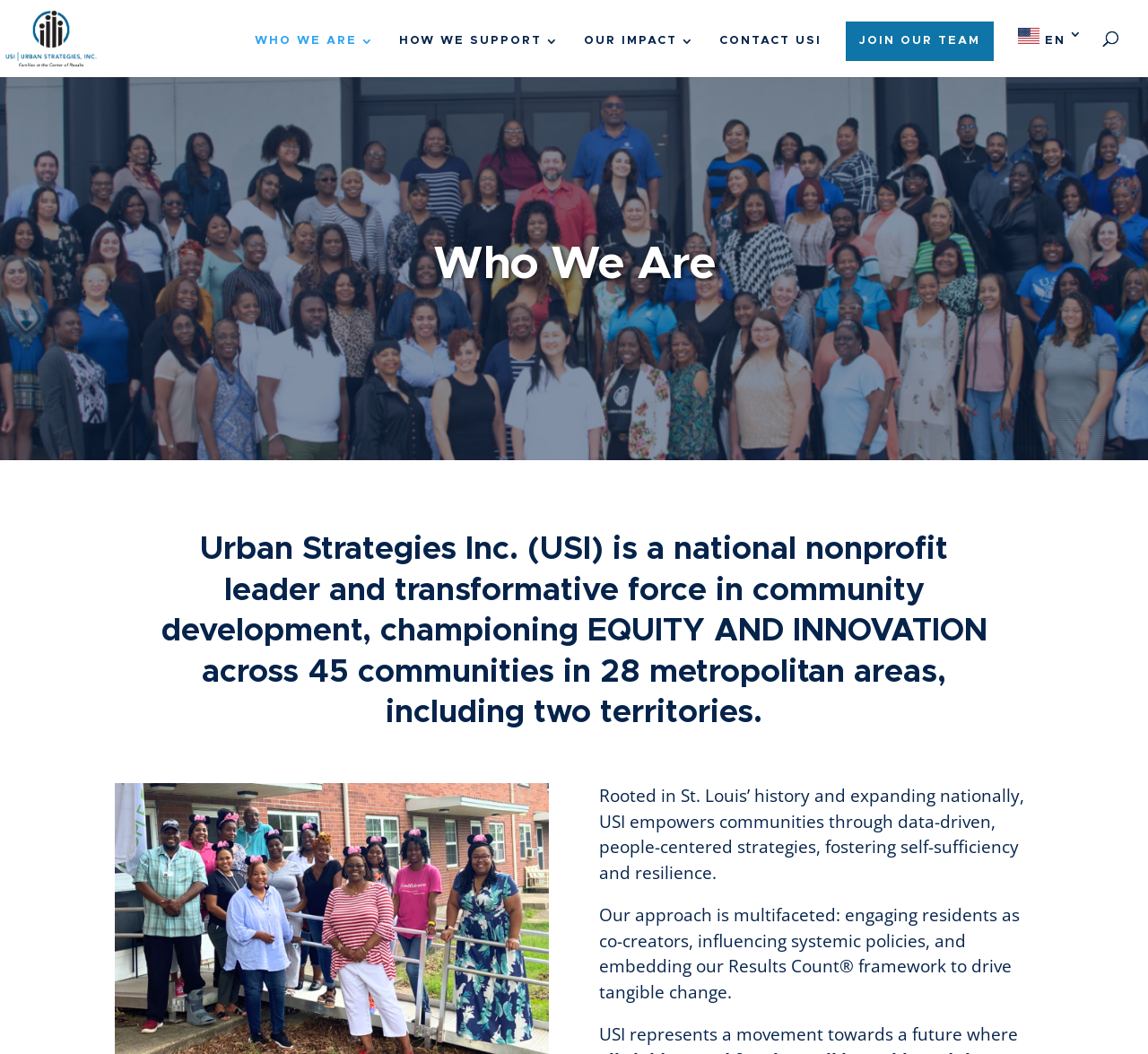What is the name of the organization?
Please provide a full and detailed response to the question.

I found the answer by looking at the top-left corner of the webpage, where there is a logo and a link with the text 'Urban Strategies, Inc.'.